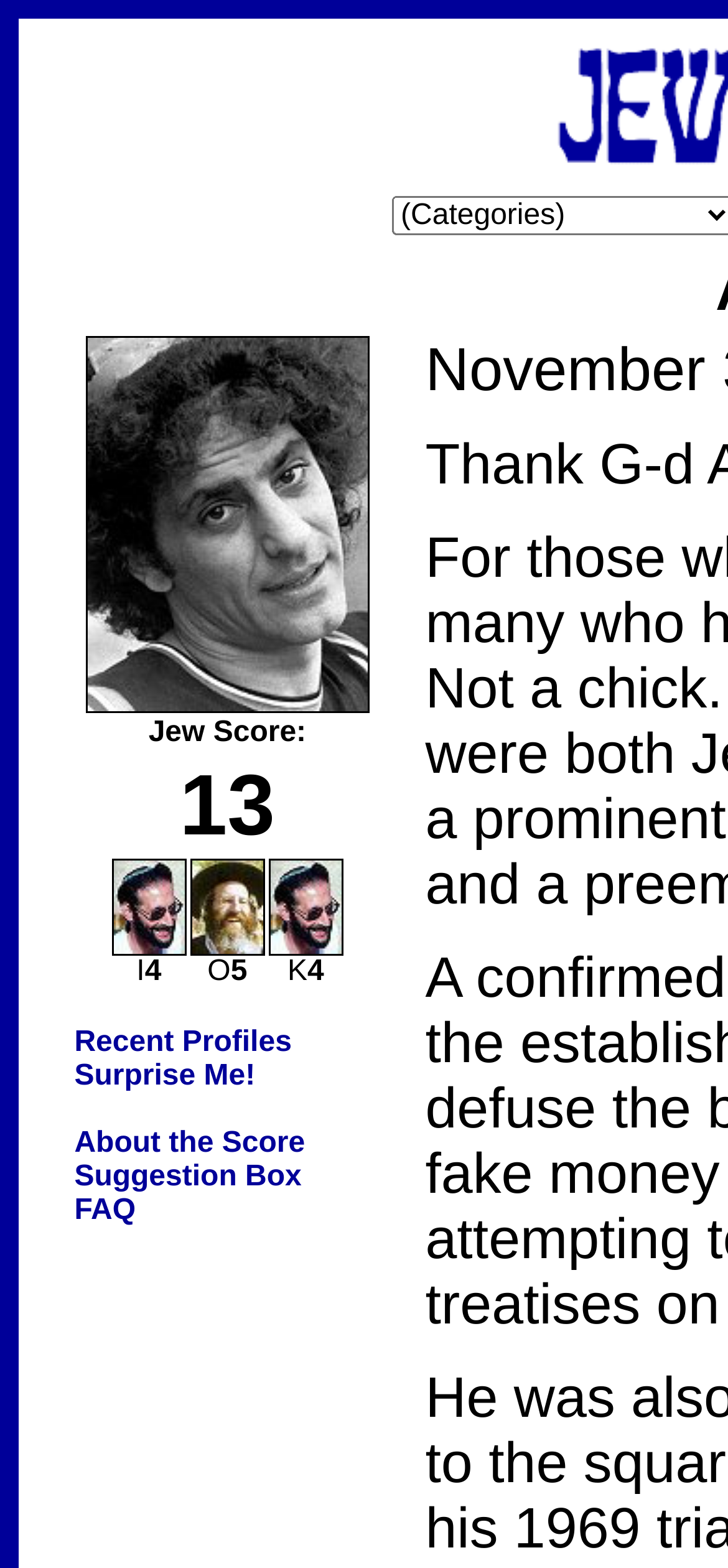How many images are in the table?
Based on the screenshot, respond with a single word or phrase.

4